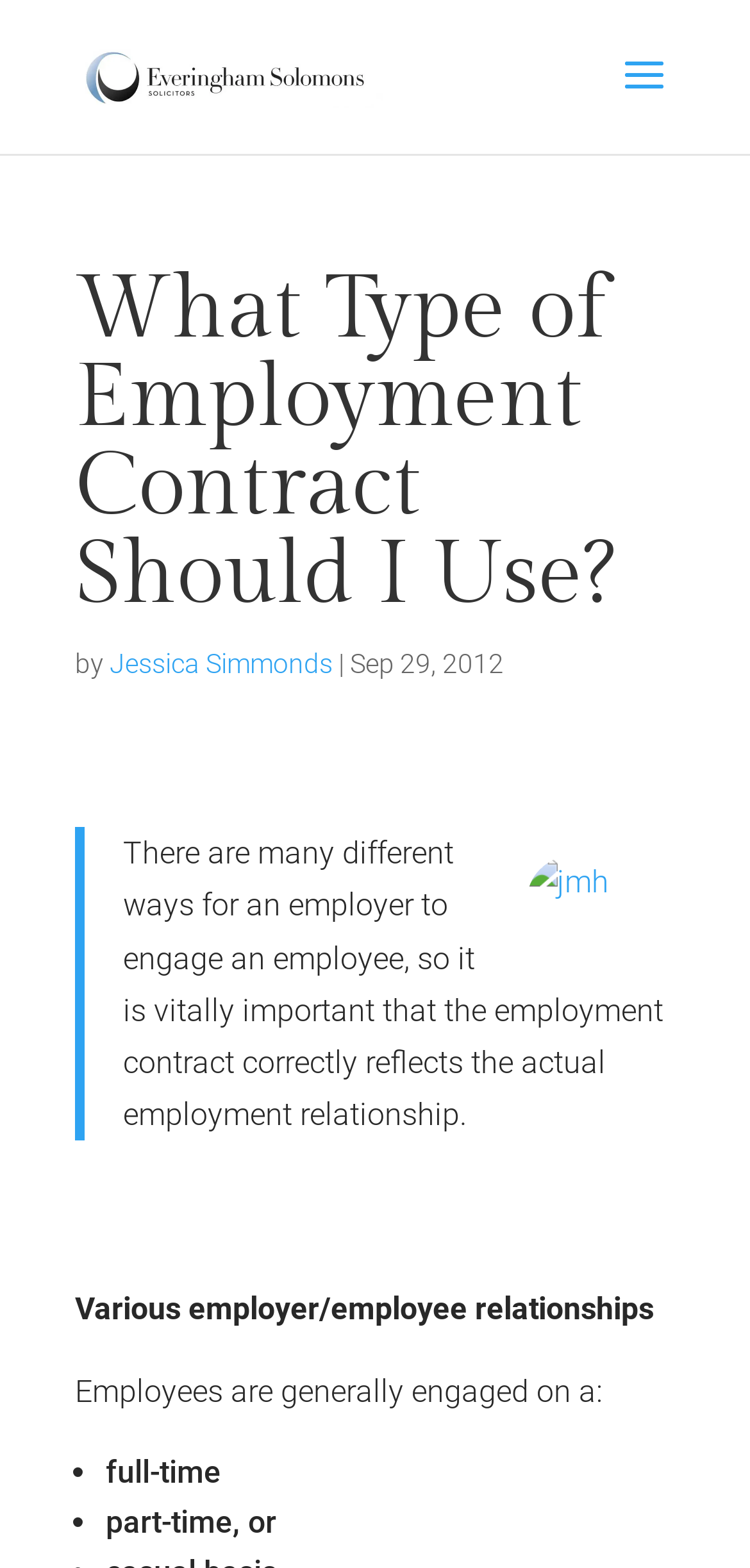Identify the webpage's primary heading and generate its text.

What Type of Employment Contract Should I Use?